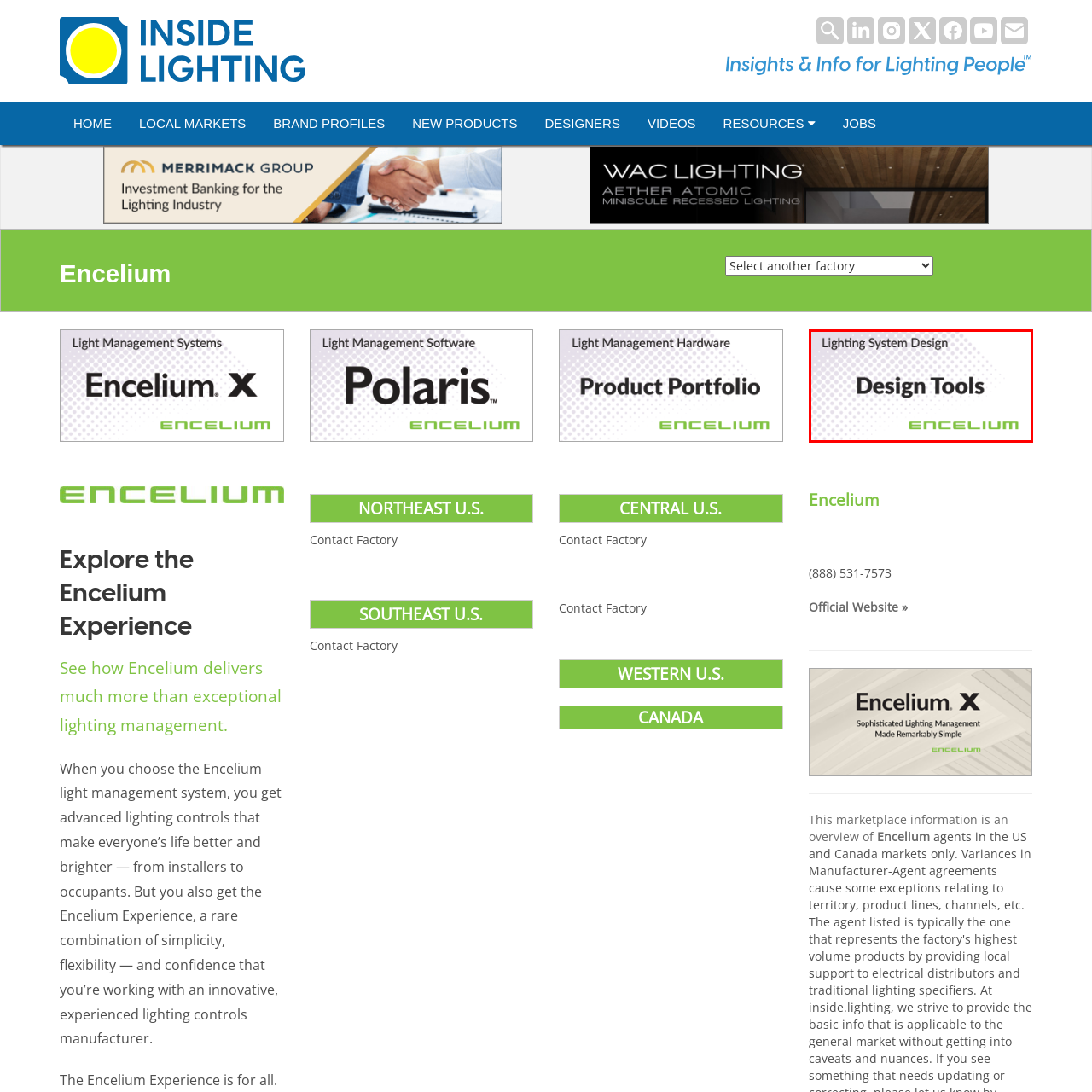Generate an in-depth caption for the image enclosed by the red boundary.

The image showcases a promotional graphic for Encelium, a brand known for its innovative lighting system design. The prominent text reads "Design Tools," indicating resources available for enhancing lighting system design. Above this, the phrase "Lighting System Design" emphasizes the focus area, suggesting that these tools are meant to streamline and improve the planning and implementation of lighting systems. The Encelium logo, displayed prominently at the bottom in a green font, reinforces the brand identity. The background features a subtle gradient with a dotted pattern, enhancing the overall modern and professional aesthetic of the design. This image likely serves to attract professionals in the lighting industry seeking effective solutions for their design needs.